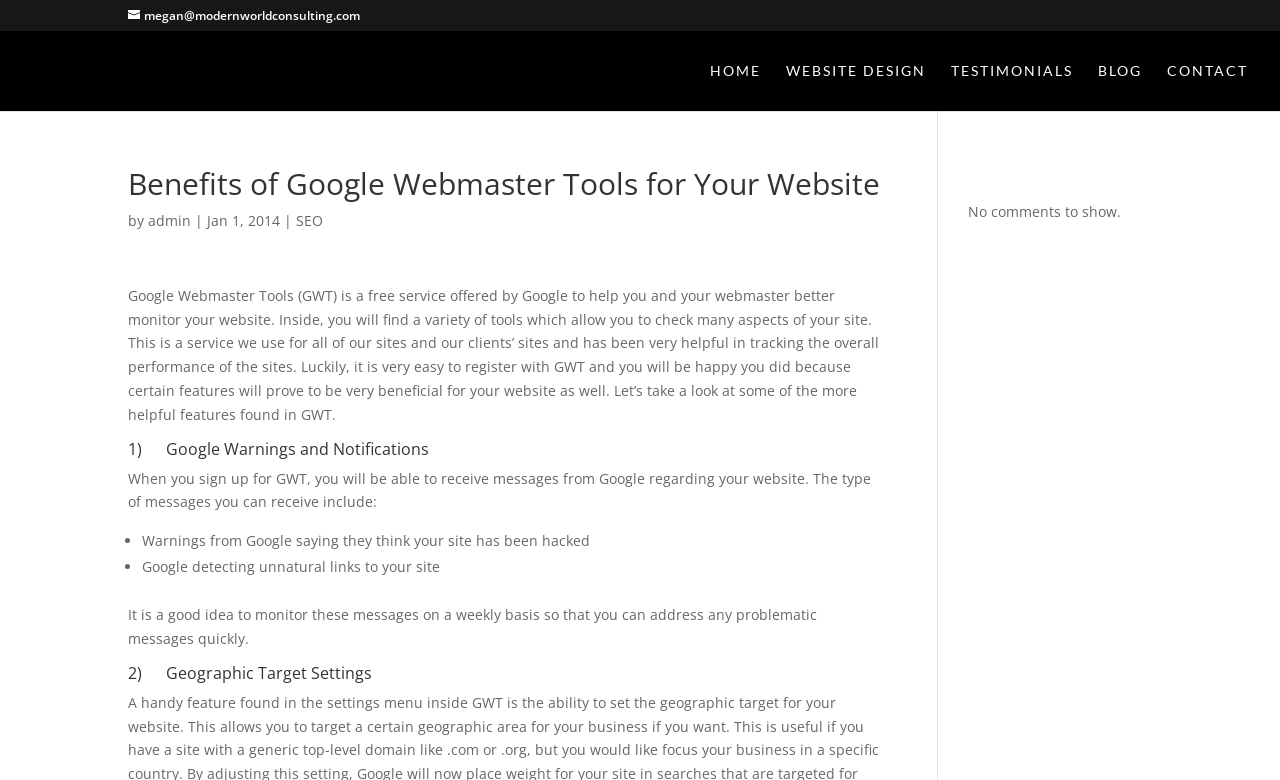What type of messages can users receive from Google?
Refer to the image and provide a thorough answer to the question.

I found the answer by reading the text on the webpage, which mentions that when users sign up for Google Webmaster Tools, they will be able to receive messages from Google regarding their website. The types of messages mentioned include warnings from Google saying they think the site has been hacked and Google detecting unnatural links to the site.